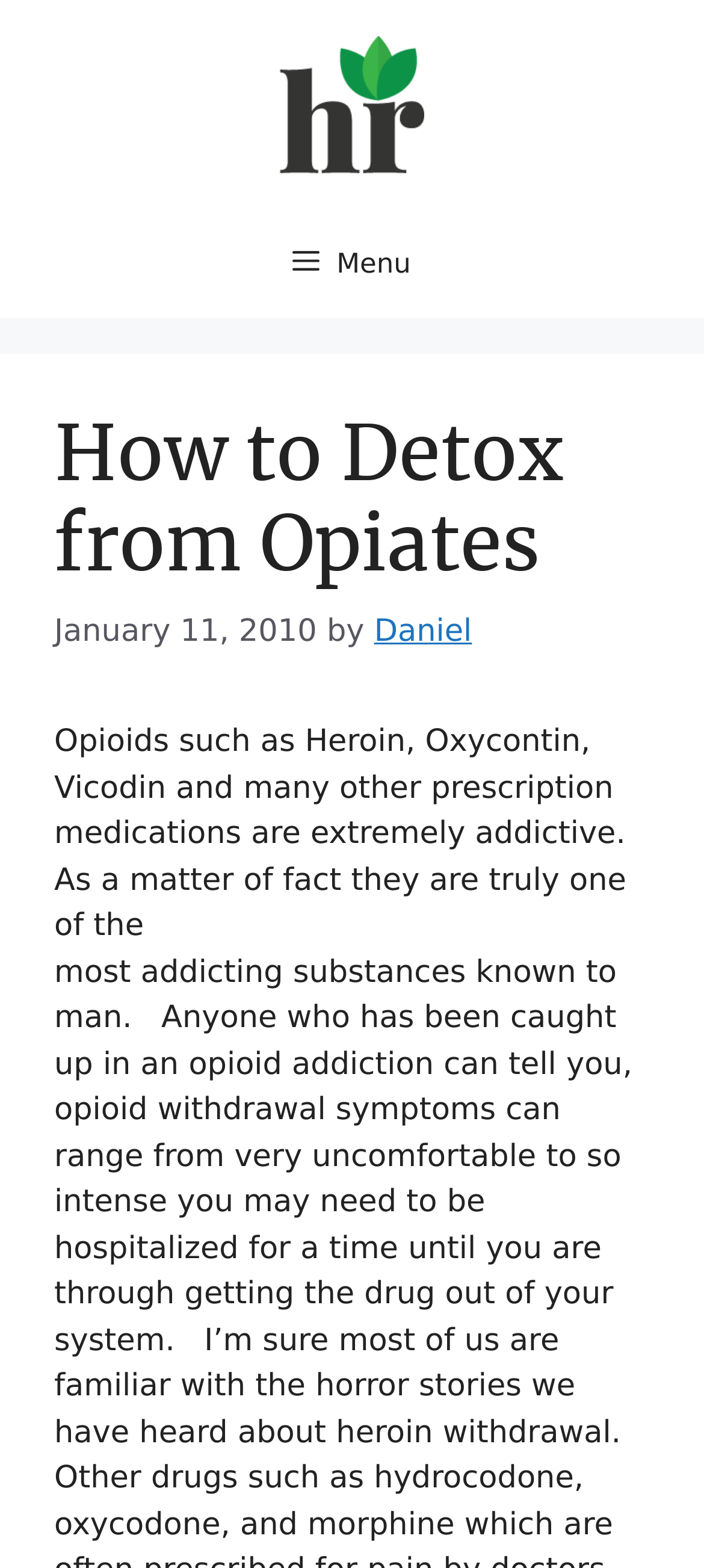Determine the bounding box coordinates of the UI element described below. Use the format (top-left x, top-left y, bottom-right x, bottom-right y) with floating point numbers between 0 and 1: Daniel

[0.531, 0.391, 0.67, 0.414]